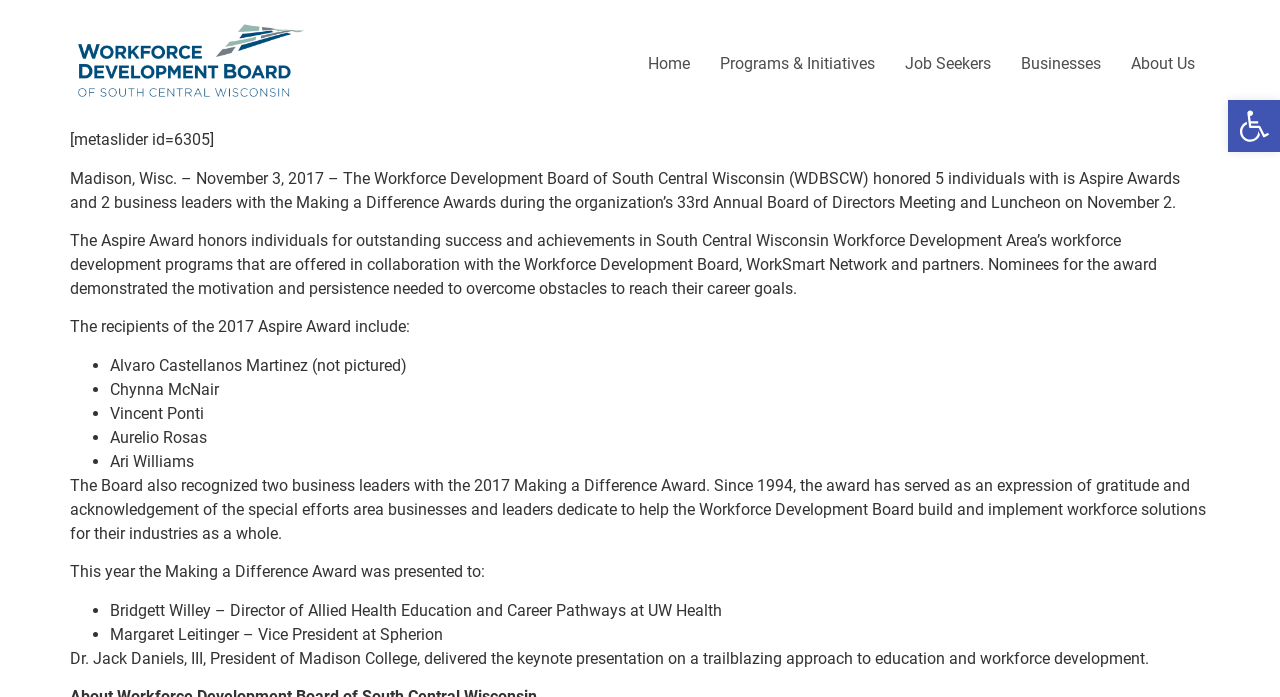Offer an in-depth caption of the entire webpage.

The webpage is about the Workforce Development Board of South Central Wisconsin (WDBSCW) honoring individuals and business leaders with awards. At the top right corner, there is a button to open the toolbar accessibility tools, accompanied by an image of accessibility tools. On the top left, there is a WDBSCW logo, which is also a link. Below the logo, there are five links to different sections of the website: Home, Programs & Initiatives, Job Seekers, Businesses, and About Us.

The main content of the webpage is a news article about the WDBSCW's 33rd Annual Board of Directors Meeting and Luncheon. The article is divided into several paragraphs, with headings and bullet points. The first paragraph introduces the event and the awards given. The second paragraph explains the Aspire Award, which honors individuals for their success and achievements in workforce development programs.

The article then lists the five recipients of the 2017 Aspire Award, with bullet points and their names. Following this, there is a paragraph about the Making a Difference Award, which recognizes business leaders who have contributed to workforce development solutions. The article then lists the two recipients of the 2017 Making a Difference Award, again with bullet points and their names and titles.

Finally, the article mentions that Dr. Jack Daniels, III, President of Madison College, delivered the keynote presentation on a trailblazing approach to education and workforce development.